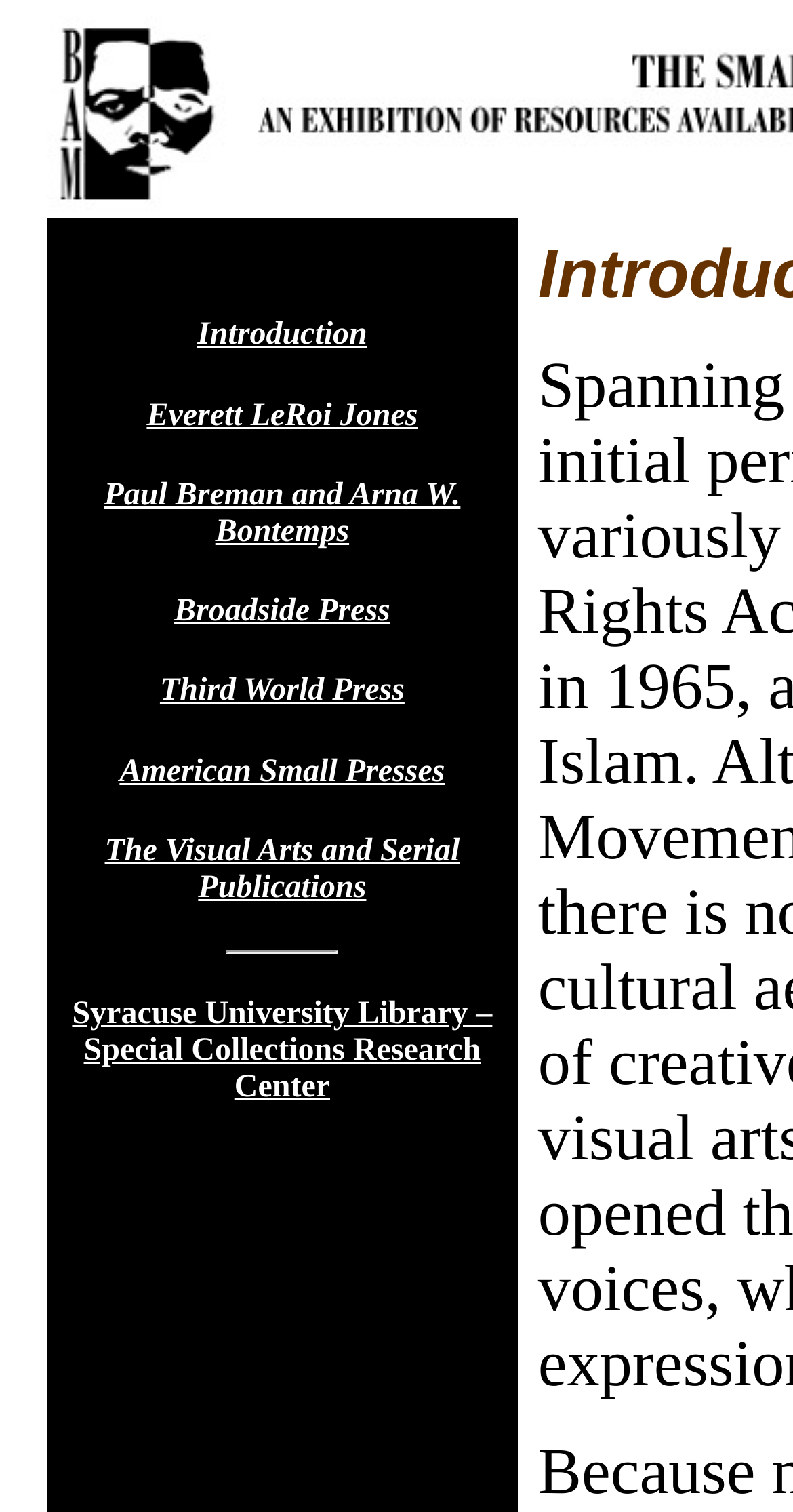Locate the UI element that matches the description Introduction in the webpage screenshot. Return the bounding box coordinates in the format (top-left x, top-left y, bottom-right x, bottom-right y), with values ranging from 0 to 1.

[0.249, 0.21, 0.463, 0.233]